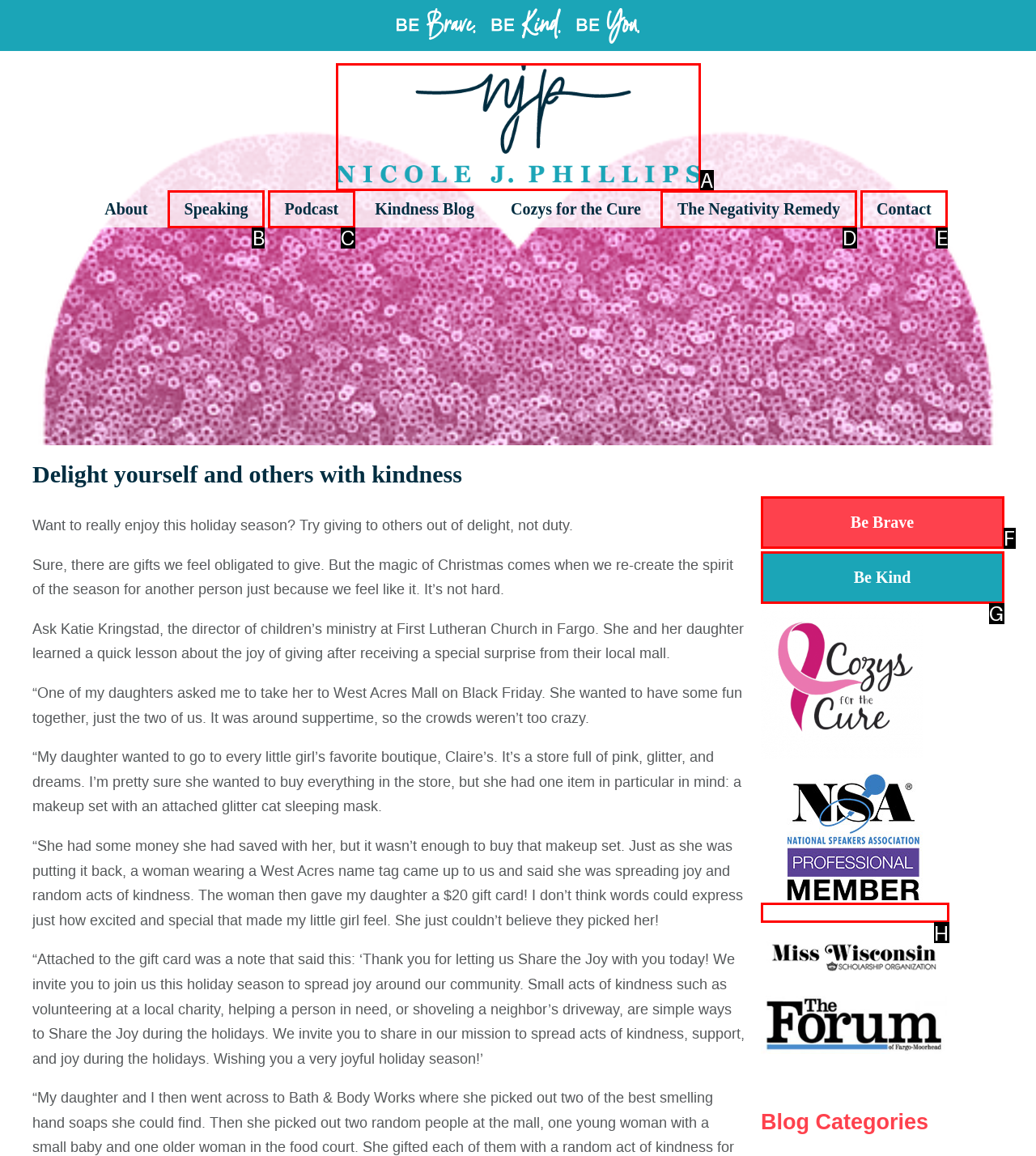Select the HTML element that matches the description: parent_node: Be Brave
Respond with the letter of the correct choice from the given options directly.

H